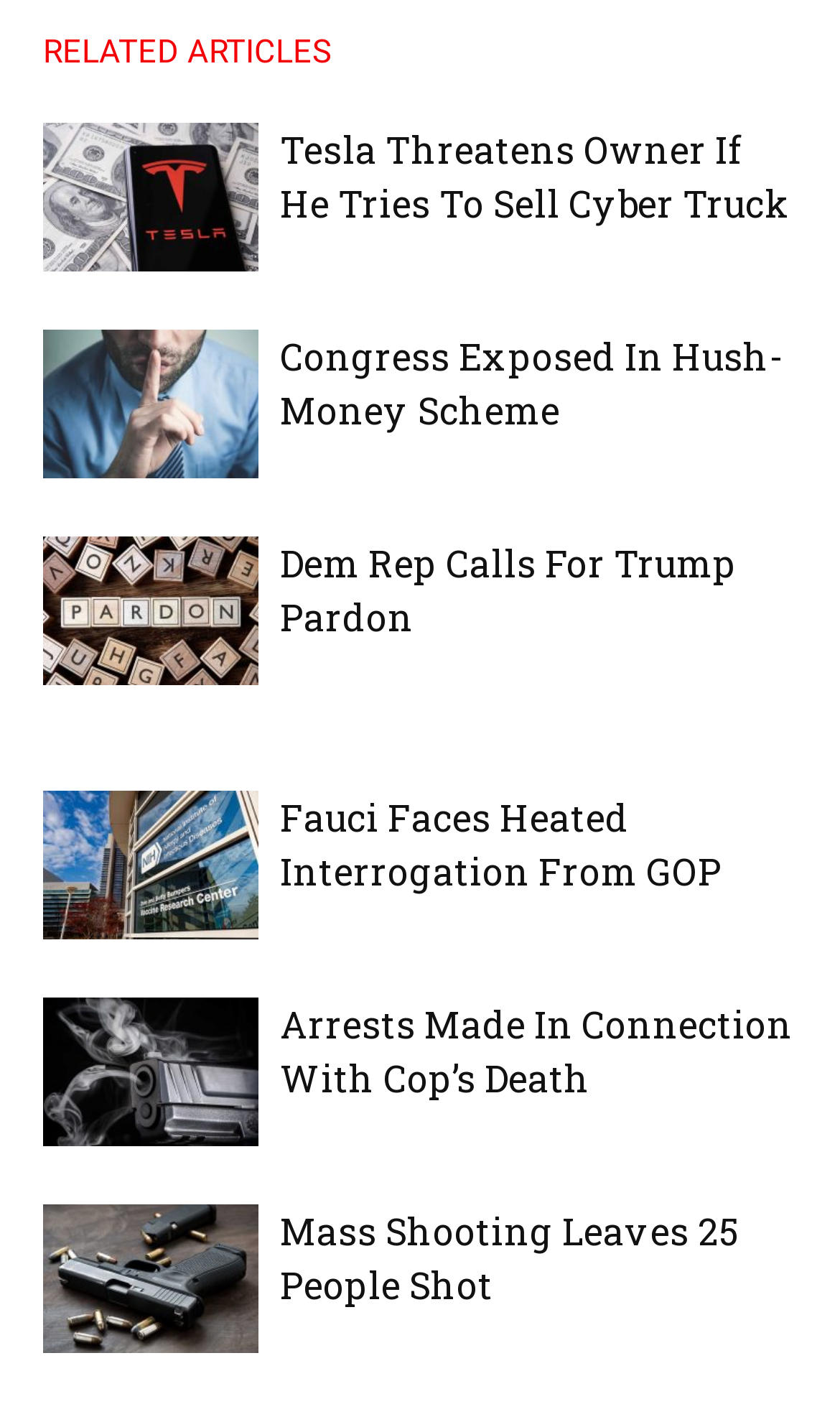Please identify the bounding box coordinates of the clickable area that will fulfill the following instruction: "Click on 'Tesla Threatens Owner If He Tries To Sell Cyber Truck'". The coordinates should be in the format of four float numbers between 0 and 1, i.e., [left, top, right, bottom].

[0.051, 0.087, 0.308, 0.19]